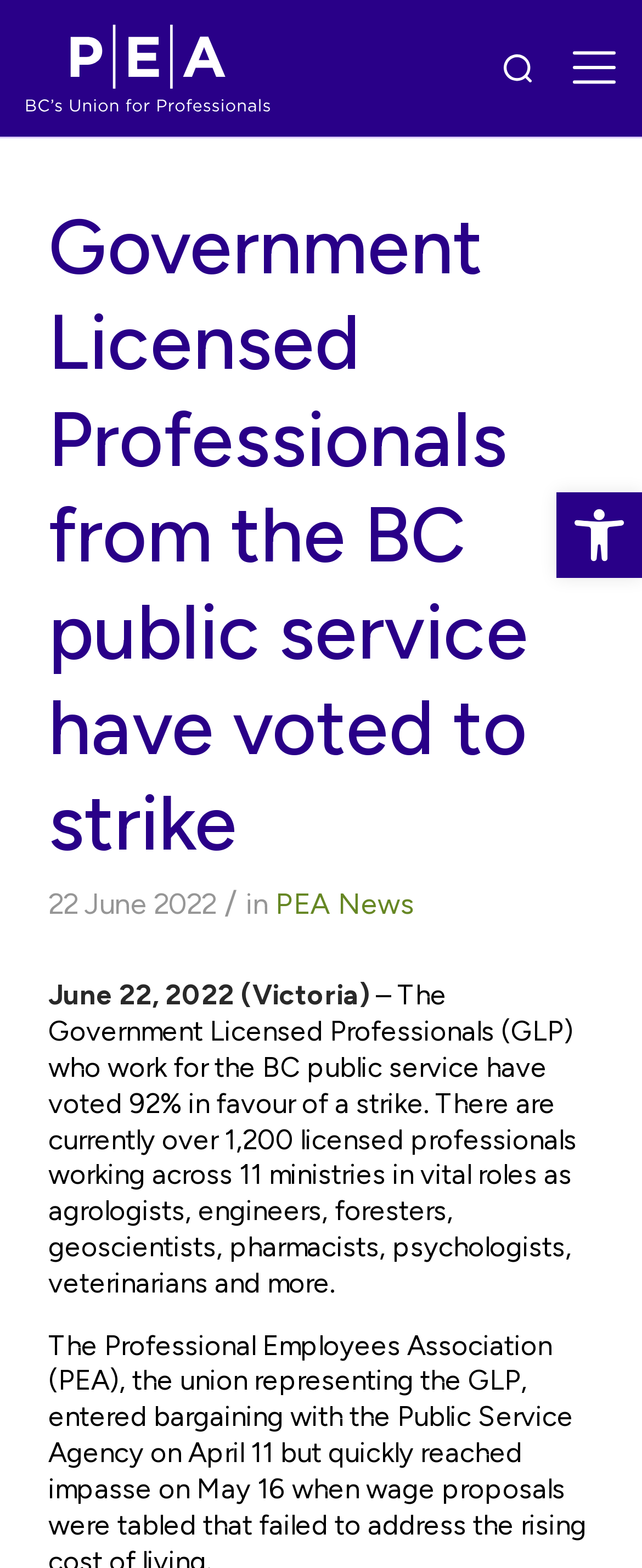What is the name of the organization mentioned in the article?
Using the image, give a concise answer in the form of a single word or short phrase.

PEA